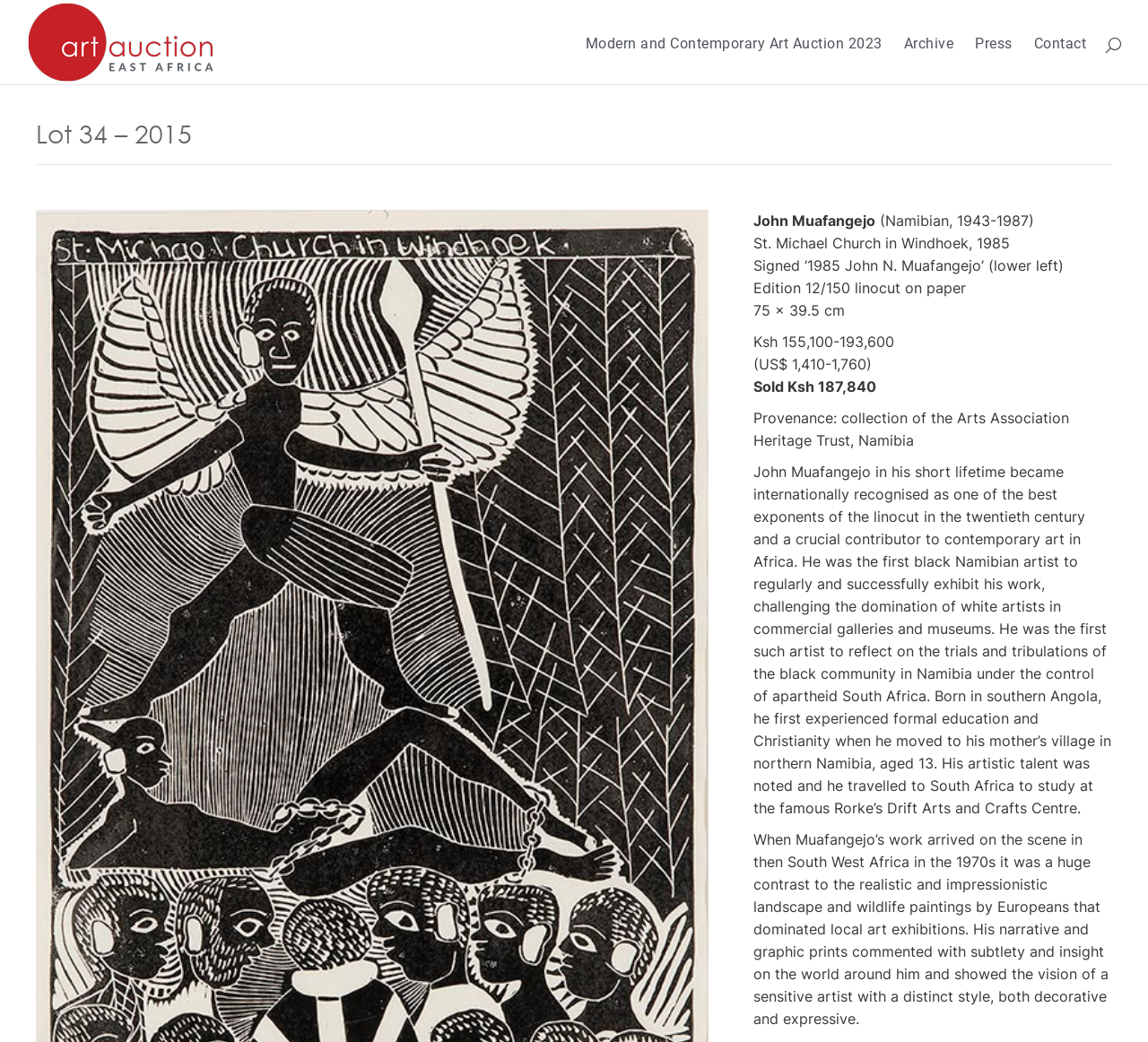Please answer the following question using a single word or phrase: 
What is the title of the artwork?

St. Michael Church in Windhoek